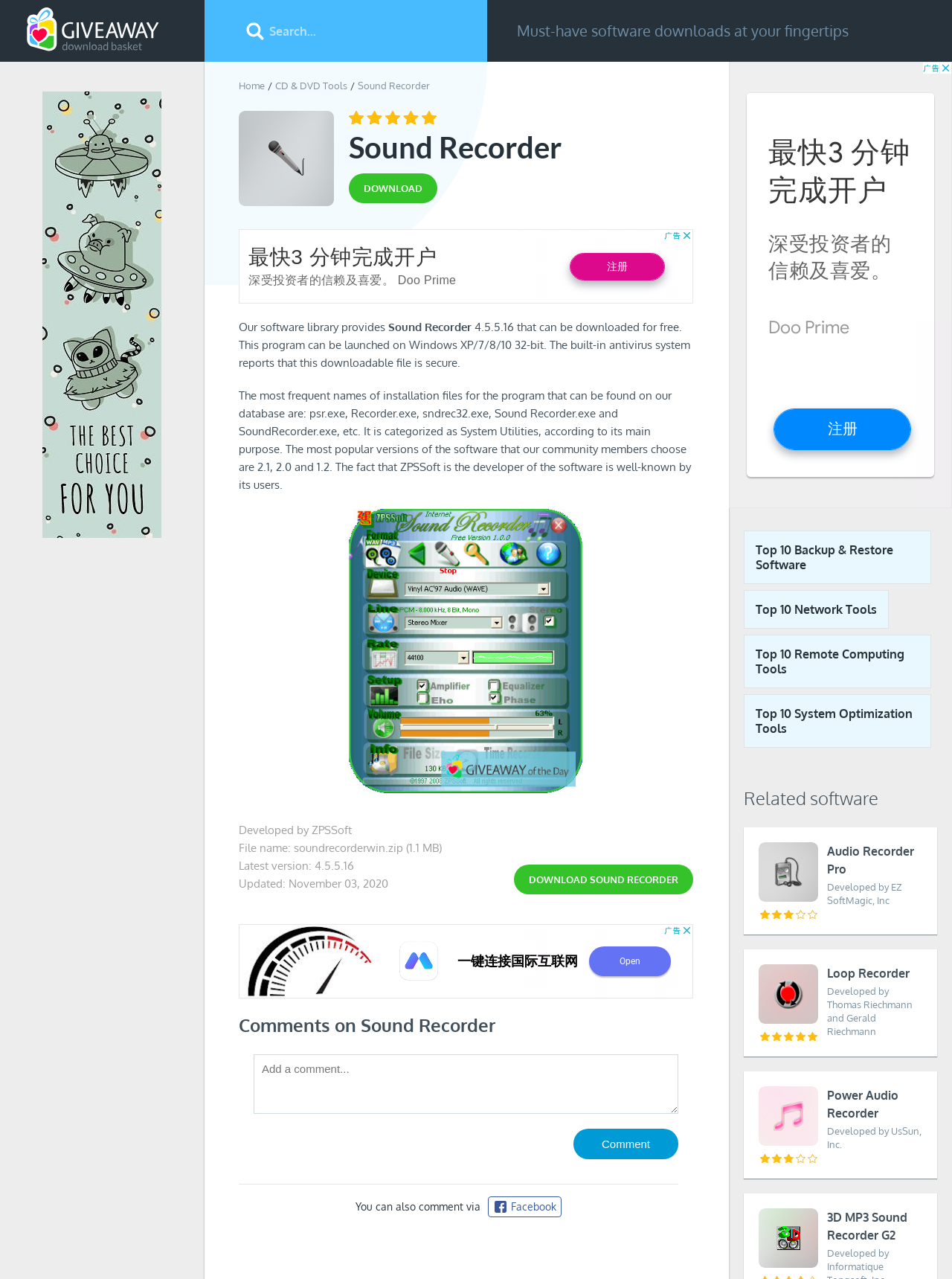Generate a comprehensive description of the contents of the webpage.

The webpage is about downloading Sound Recorder software. At the top, there is a link to "Software and Games for Windows" and a search bar. Below the search bar, there is a button with no text. To the right of the search bar, there is a static text "Must-have software downloads at your fingertips". 

Below this, there are links to "Home" and "CD & DVD Tools" on the left, and a static text "Sound Recorder" on the right. Underneath, there is a heading "Sound Recorder" and a "DOWNLOAD" link. 

To the right of the "DOWNLOAD" link, there is an advertisement iframe. Below the heading, there is a static text describing the software, including its version, compatible operating systems, and antivirus scan results. 

Further down, there are static texts describing the installation files, software categories, and developer information. There is also a "DOWNLOAD SOUND RECORDER" link and another advertisement iframe. 

At the bottom, there is a section for comments on Sound Recorder, with a textbox to add a comment and a "Comment" button. Users can also comment via Facebook. 

On the right side of the page, there are several links to advertisements, including "Top 10 Backup & Restore Software", "Top 10 Network Tools", and others. There is also a section for related software, including Audio Recorder Pro, Loop Recorder, and Power Audio Recorder.